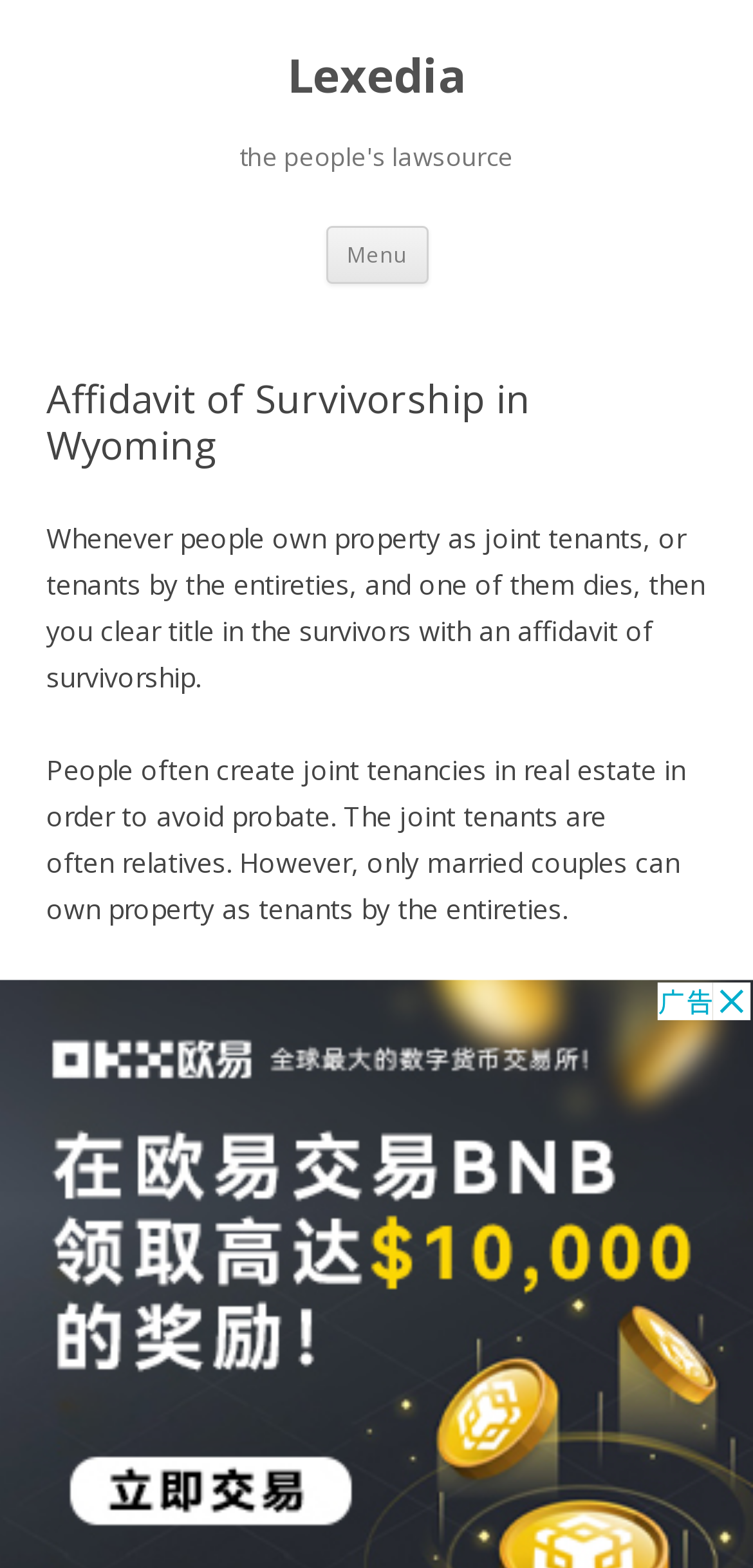Extract the bounding box for the UI element that matches this description: "Menu".

[0.432, 0.144, 0.568, 0.18]